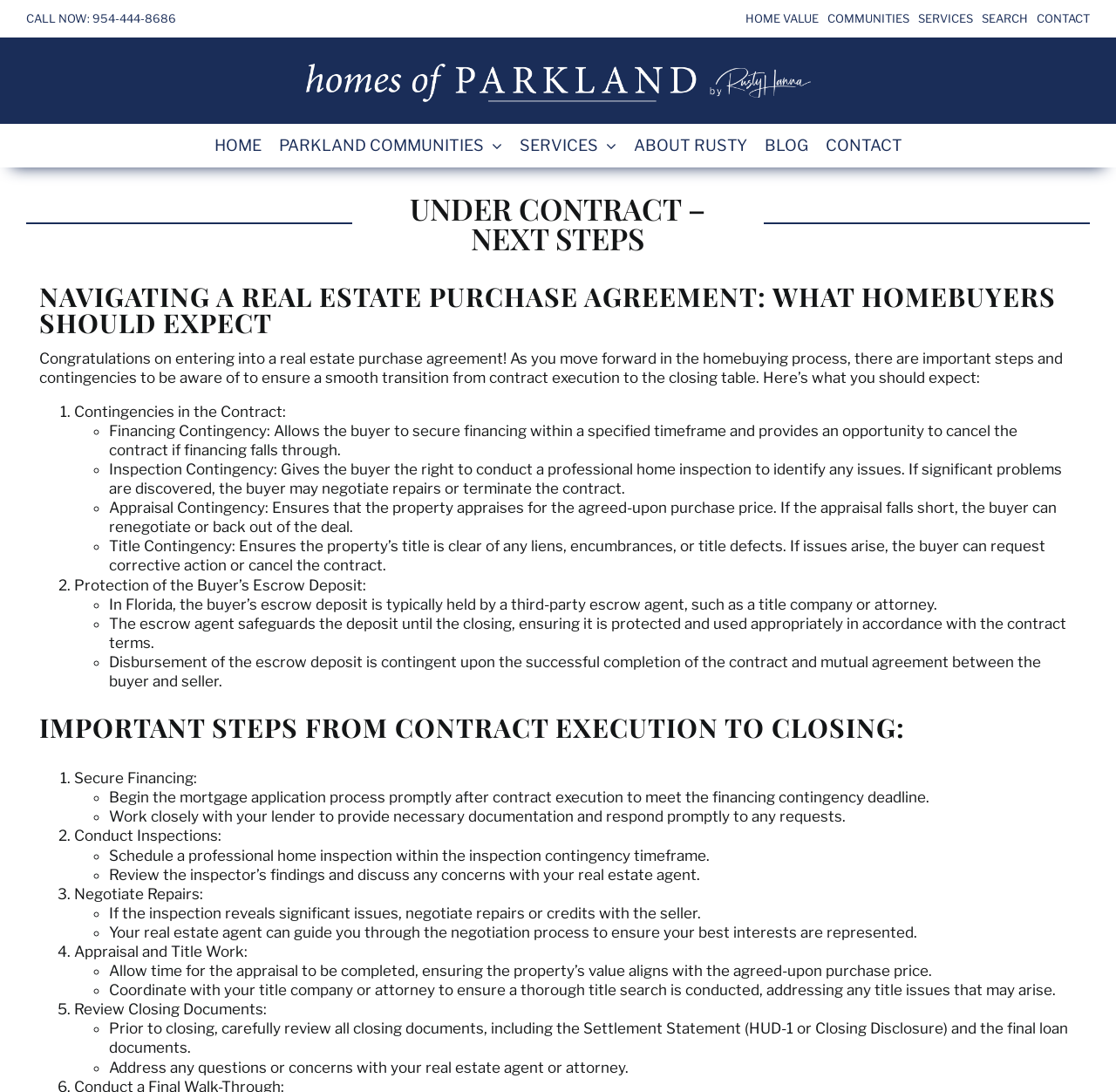Determine the bounding box for the UI element as described: "COMMUNITIES". The coordinates should be represented as four float numbers between 0 and 1, formatted as [left, top, right, bottom].

[0.741, 0.005, 0.815, 0.029]